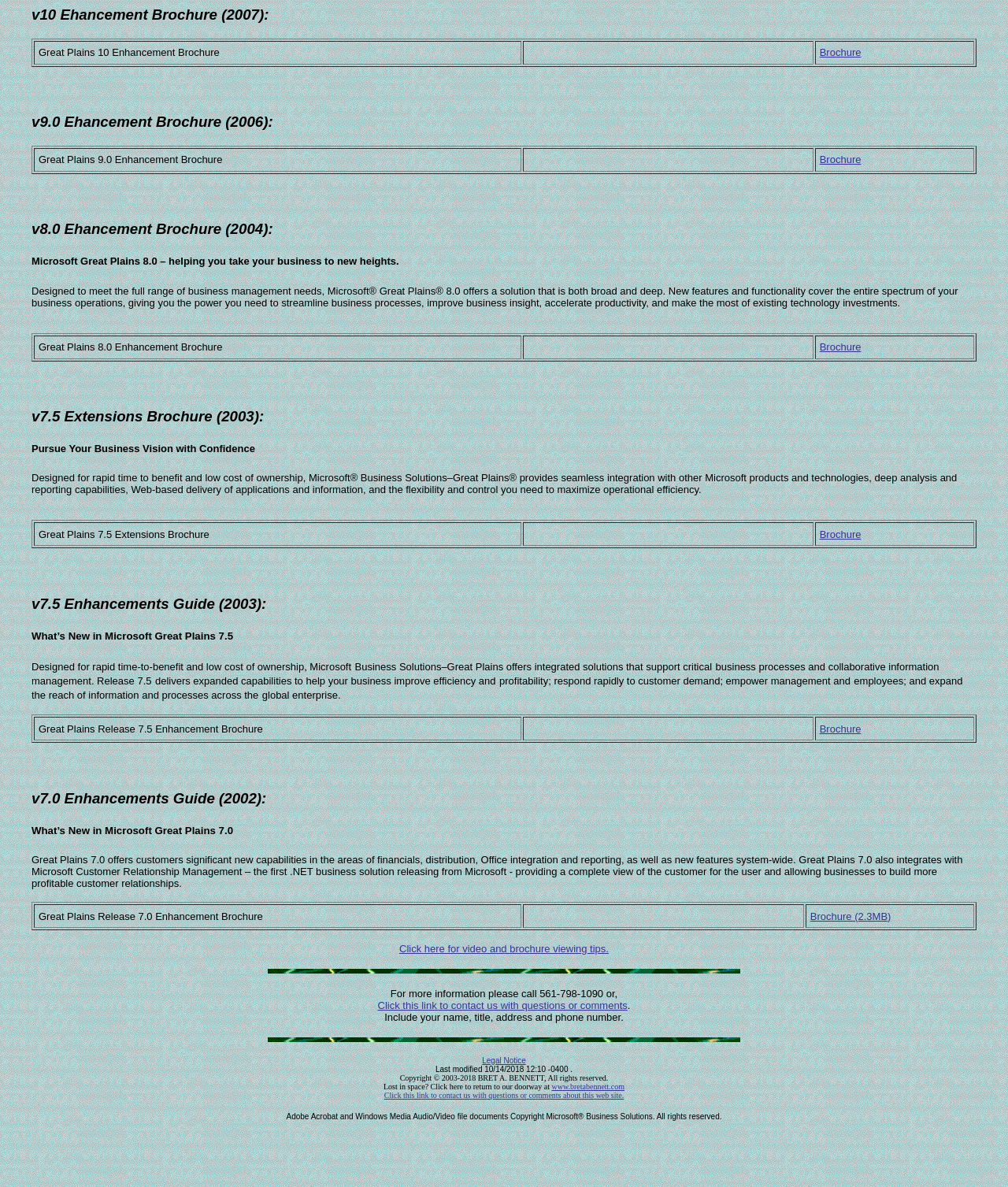Determine the bounding box coordinates of the clickable region to carry out the instruction: "View the 'Great Plains 8.0 Enhancement Brochure'".

[0.808, 0.282, 0.966, 0.302]